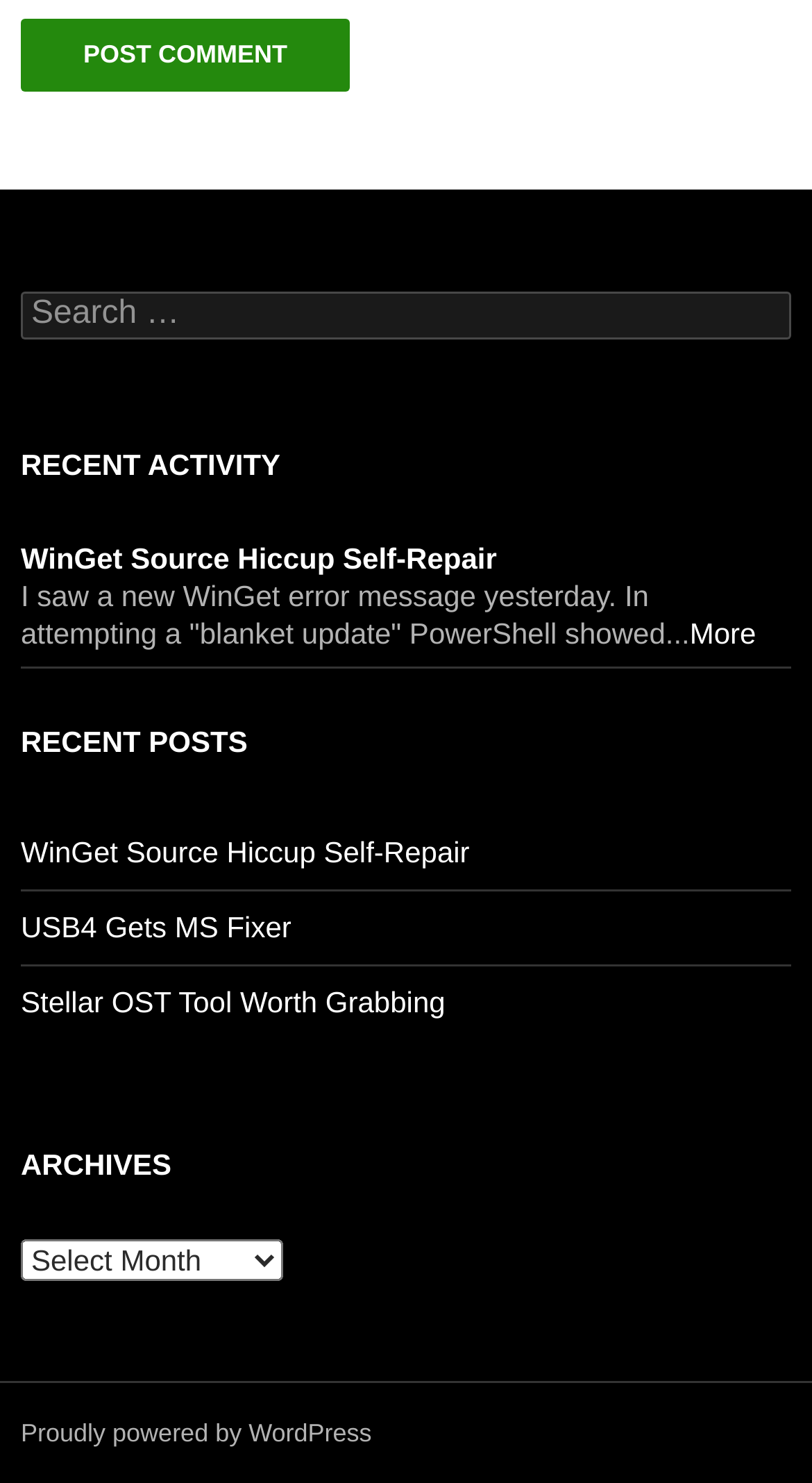What is the text on the button at the top?
Based on the content of the image, thoroughly explain and answer the question.

I found the button at the top of the webpage with a bounding box coordinate of [0.026, 0.013, 0.431, 0.062] and it contains the static text 'POST COMMENT'.